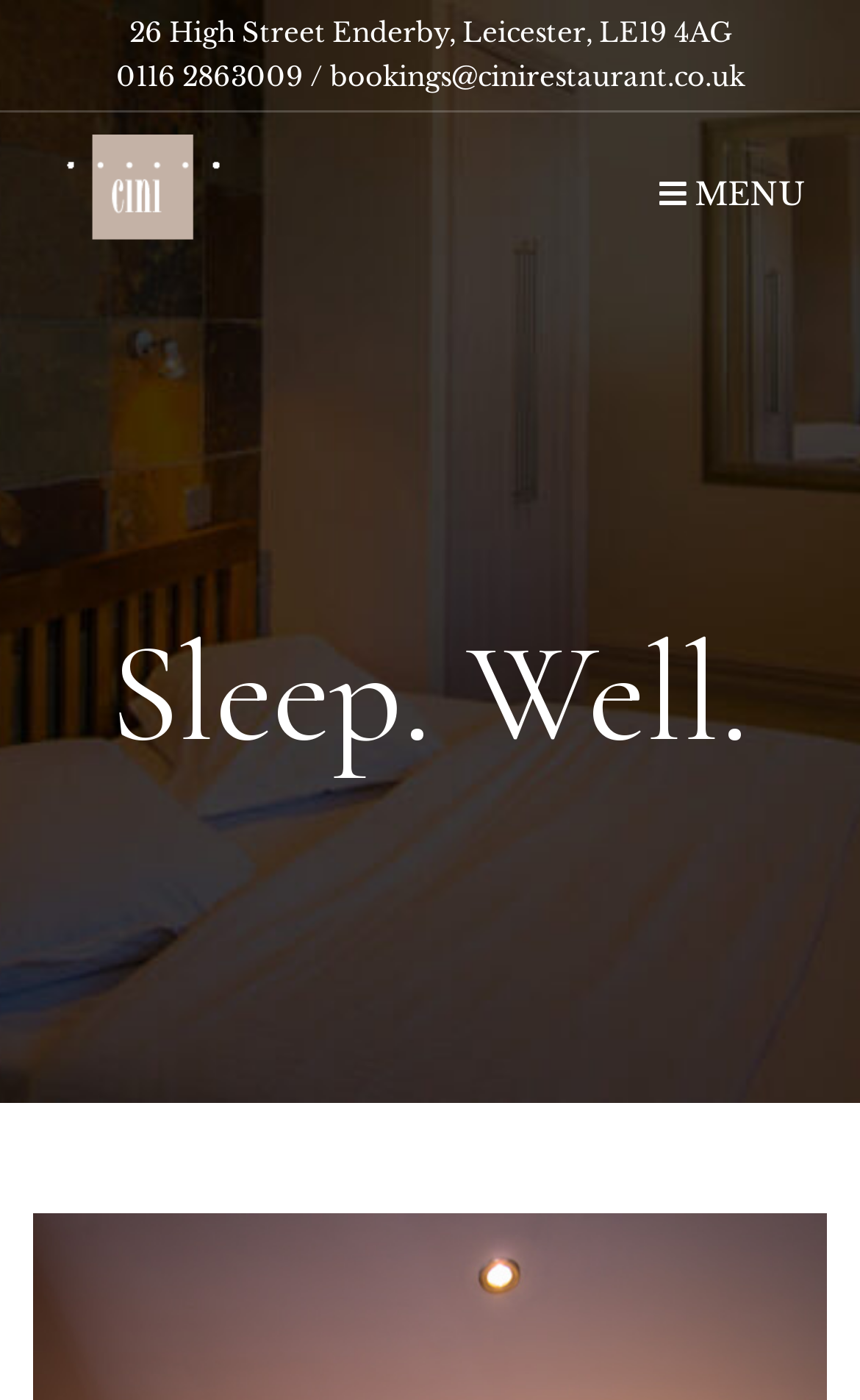What is the name of the menu link?
Refer to the image and give a detailed answer to the question.

I found the menu link by looking at the link element at the top-right of the page, which contains the text ' MENU'.